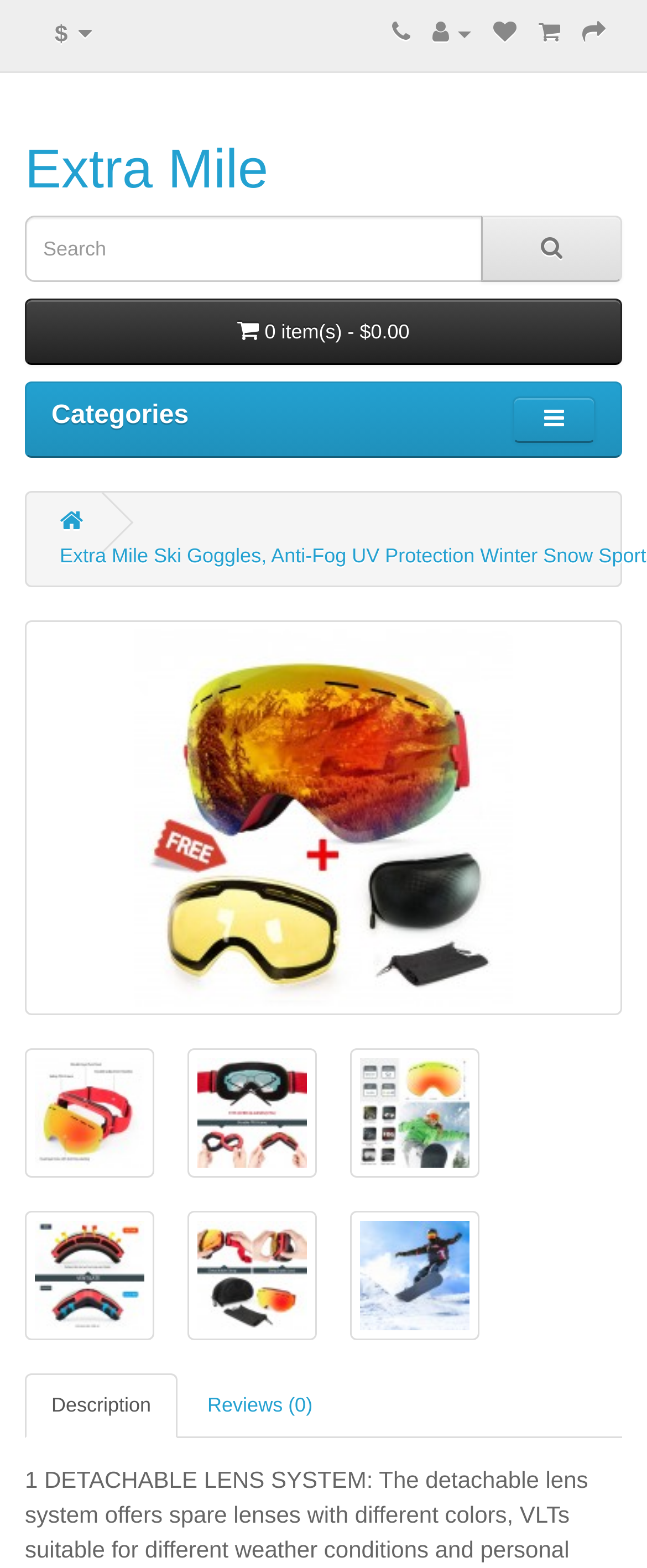Illustrate the webpage with a detailed description.

This webpage is about Extra Mile Ski Goggles, showcasing a product with anti-fog UV protection for winter snow sports, snowboarding, and skiing. 

At the top, there is a button with a dollar sign and a cart icon, followed by several social media links. Below these, the brand name "Extra Mile" is displayed prominently. 

To the right of the brand name, there is a search bar with a magnifying glass icon. Below the search bar, a button displays the number of items in the cart and the total cost. 

On the left side, there is a "Categories" section, and below it, a button with a heart icon. On the right side, there is a button with a star icon. 

The main content of the page is divided into four sections, each featuring an image of the ski goggles and a link to the product description. The images are arranged in two rows, with two images on each row. 

Below the product images, there are two links: "Description" and "Reviews (0)".